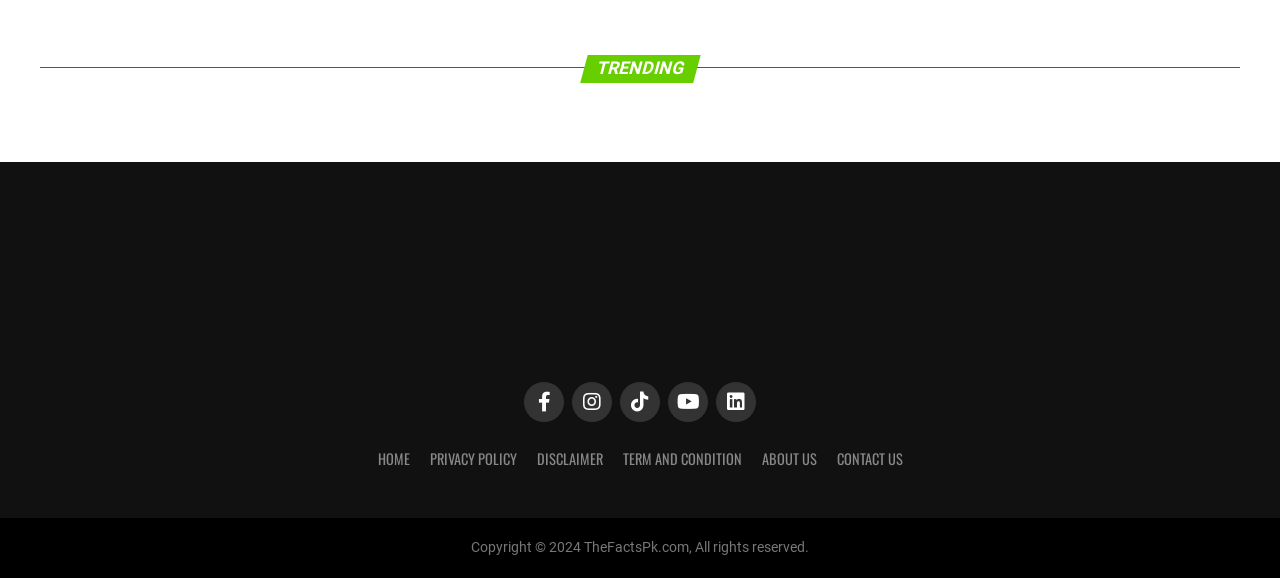Determine the bounding box coordinates for the area you should click to complete the following instruction: "Visit 'HOME'".

[0.295, 0.775, 0.32, 0.812]